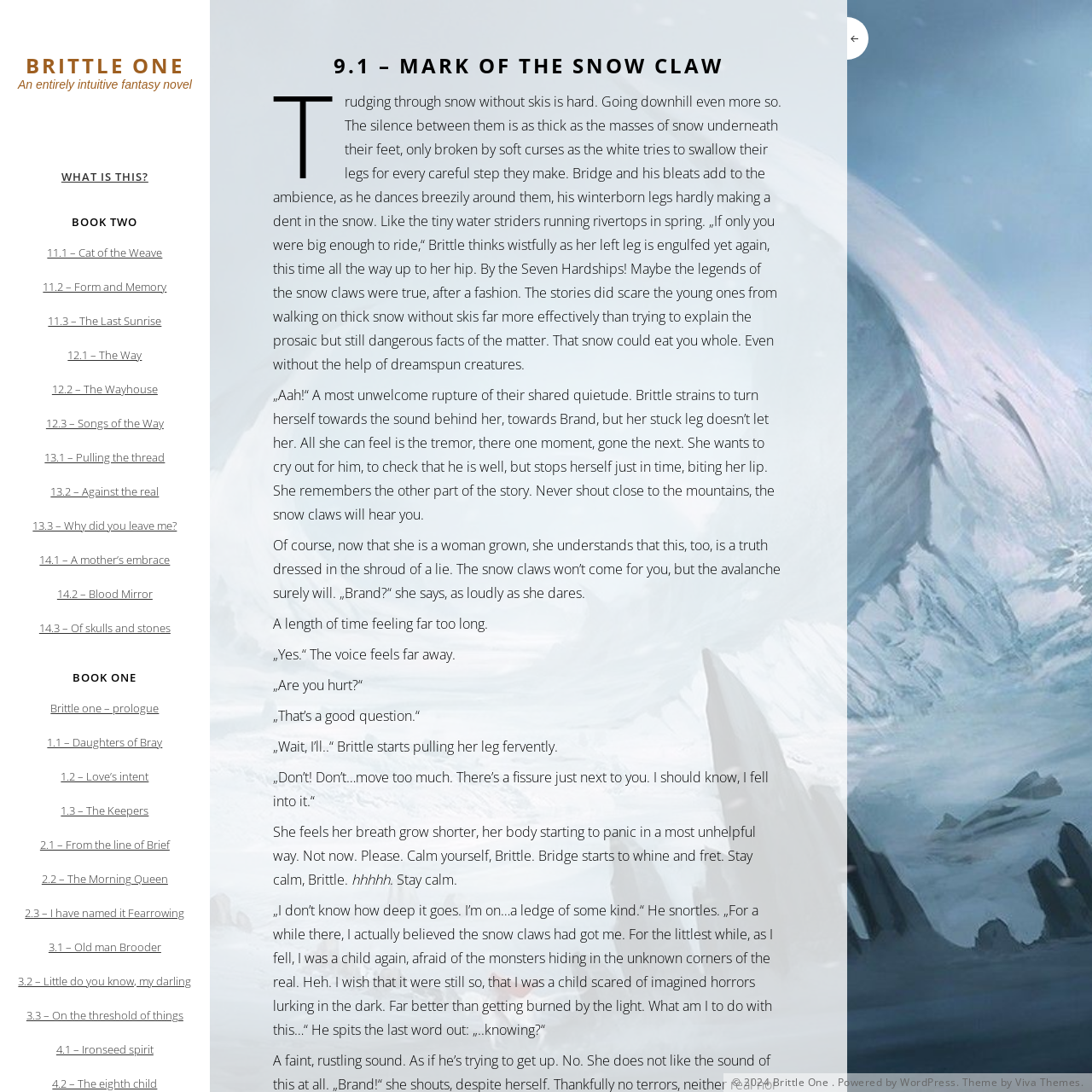Pinpoint the bounding box coordinates of the clickable area necessary to execute the following instruction: "Go to '11.1 – Cat of the Weave'". The coordinates should be given as four float numbers between 0 and 1, namely [left, top, right, bottom].

[0.043, 0.224, 0.149, 0.239]